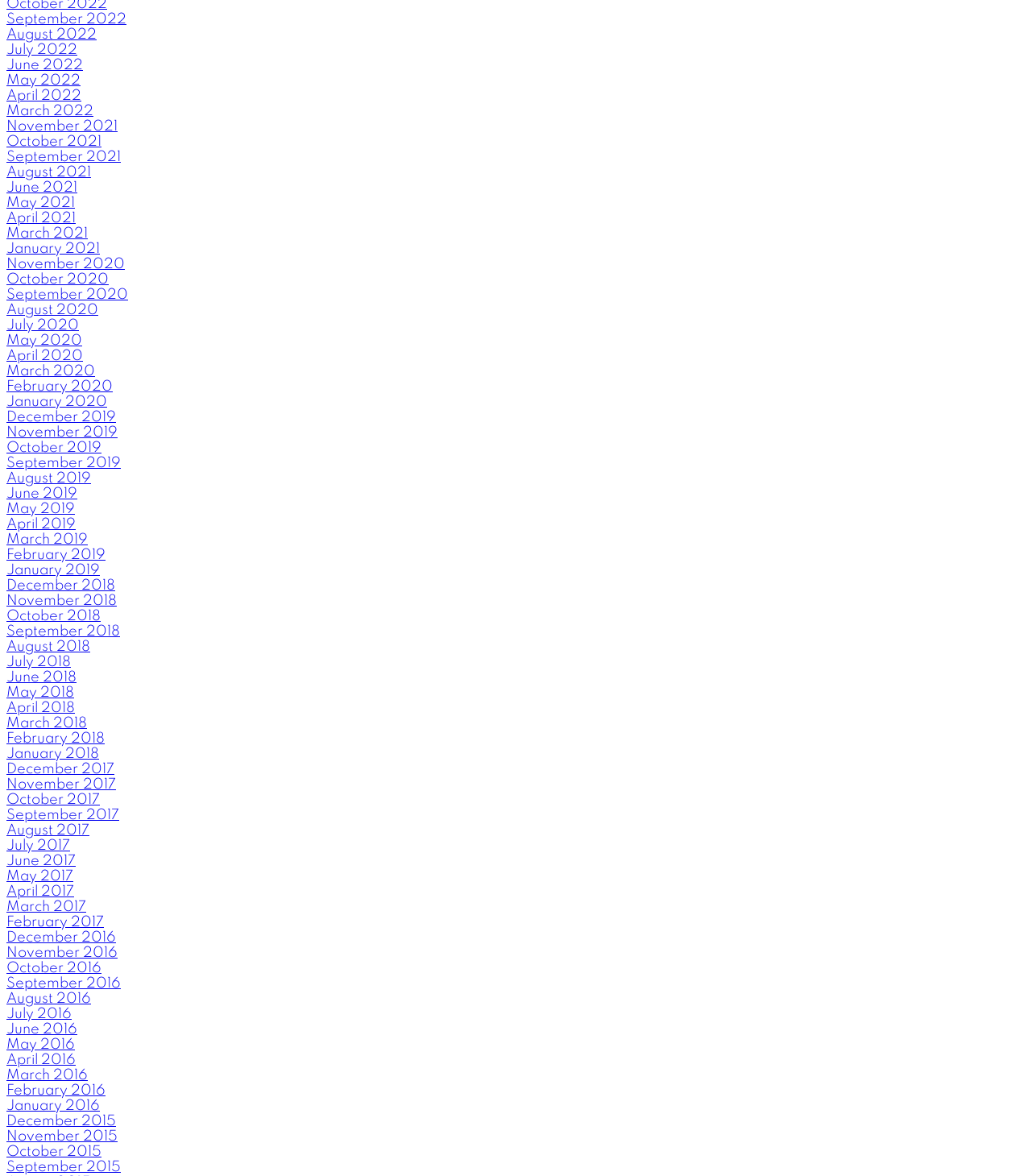Please analyze the image and give a detailed answer to the question:
What is the most recent month listed?

By examining the list of links, I can see that the most recent month listed is September 2022, which is the first link in the list.